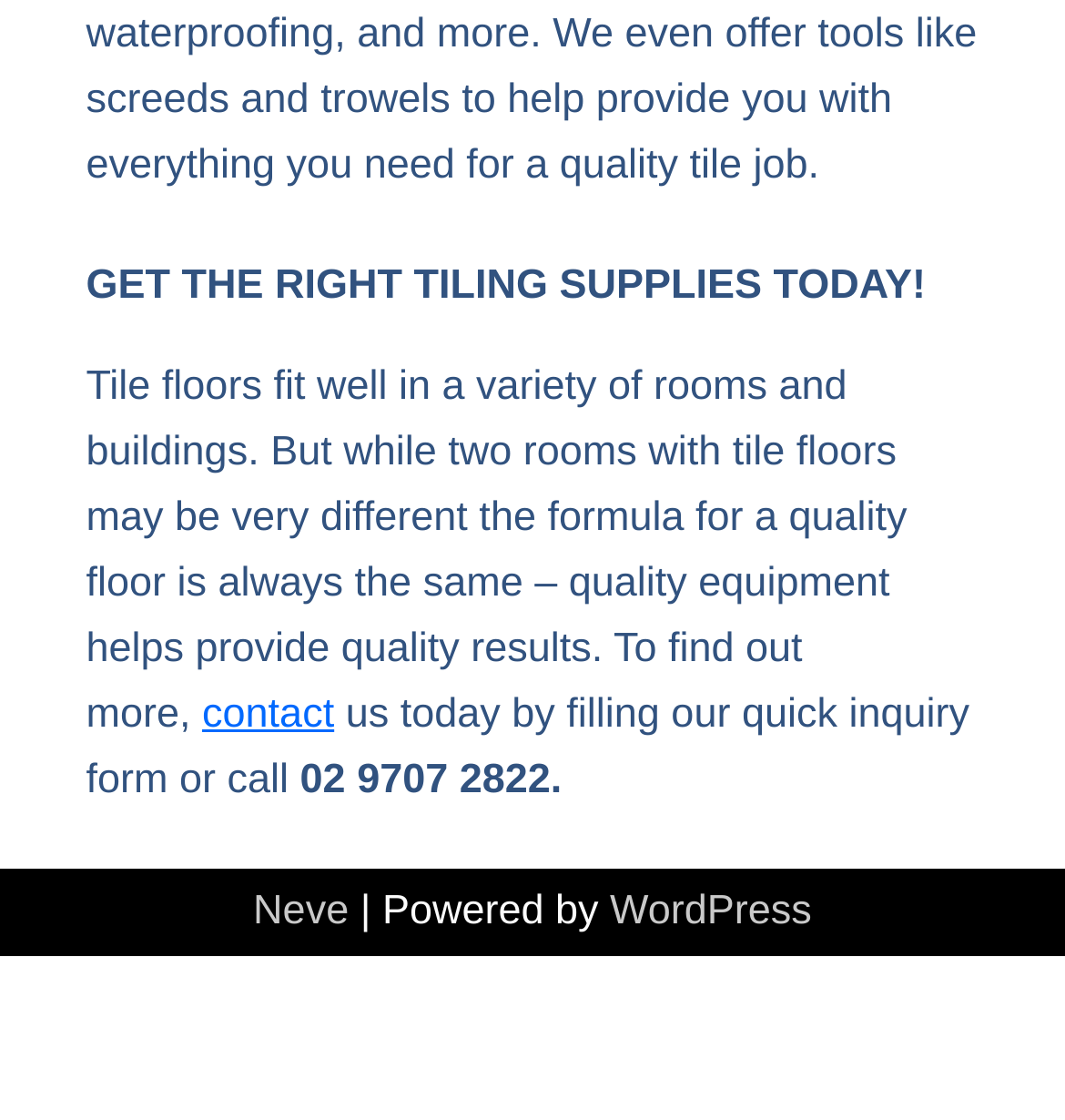Please provide the bounding box coordinate of the region that matches the element description: WordPress. Coordinates should be in the format (top-left x, top-left y, bottom-right x, bottom-right y) and all values should be between 0 and 1.

[0.573, 0.793, 0.762, 0.834]